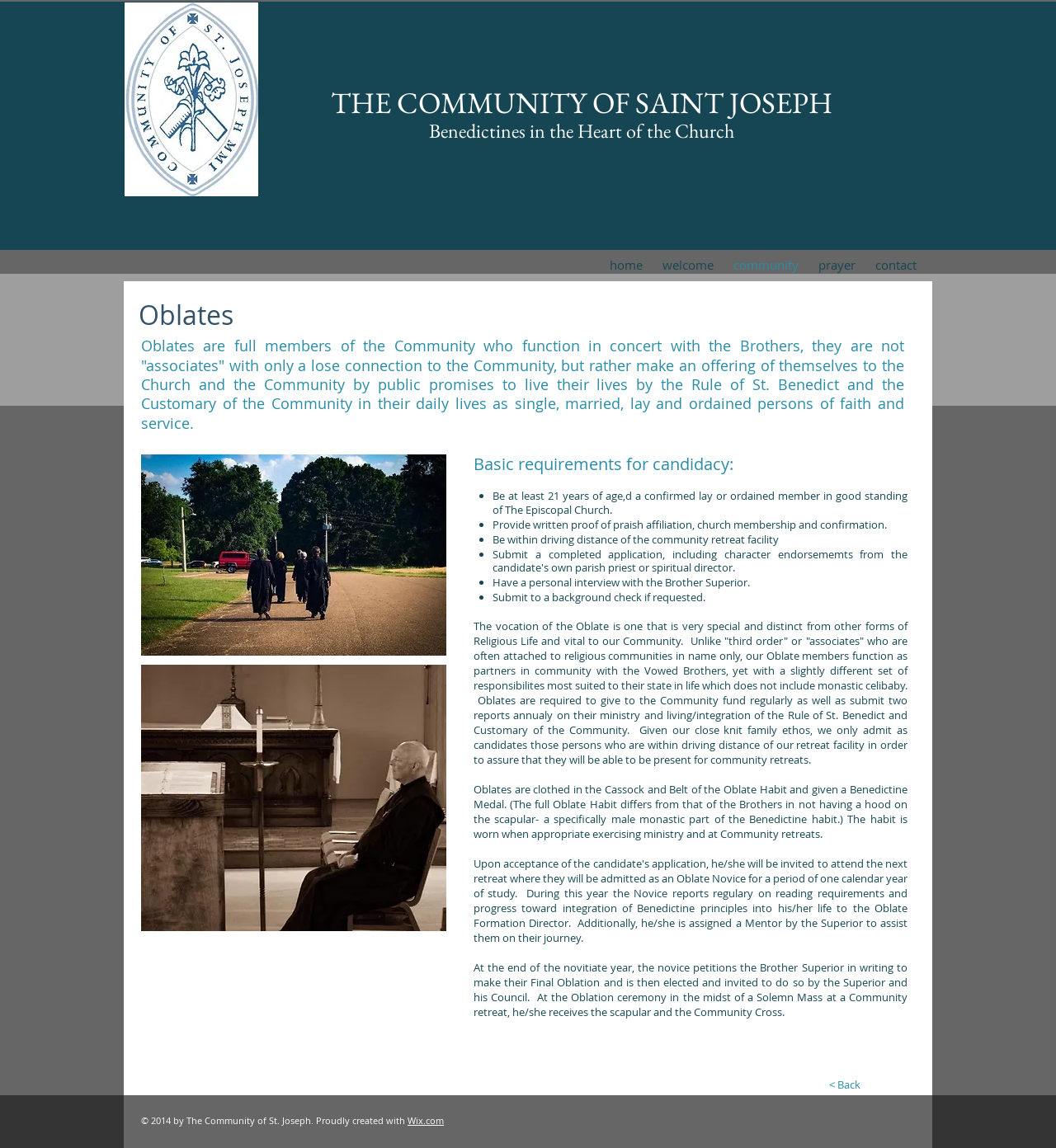Identify and provide the bounding box coordinates of the UI element described: "< Back". The coordinates should be formatted as [left, top, right, bottom], with each number being a float between 0 and 1.

[0.762, 0.936, 0.837, 0.954]